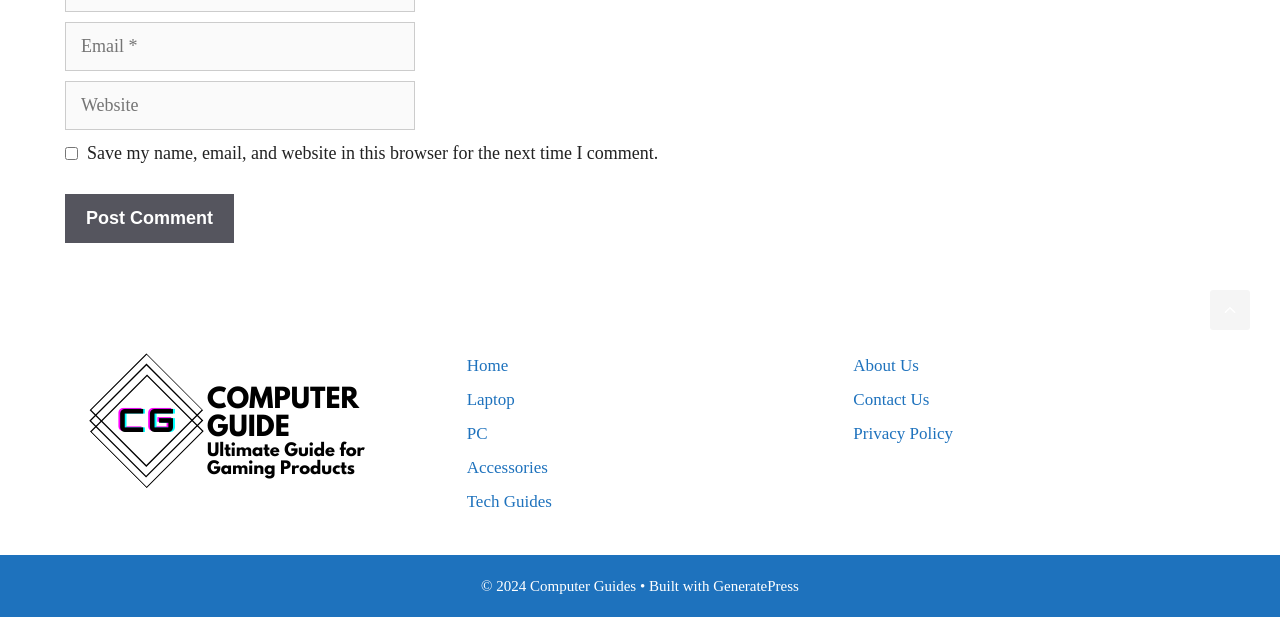Could you locate the bounding box coordinates for the section that should be clicked to accomplish this task: "Visit Home page".

[0.365, 0.578, 0.397, 0.609]